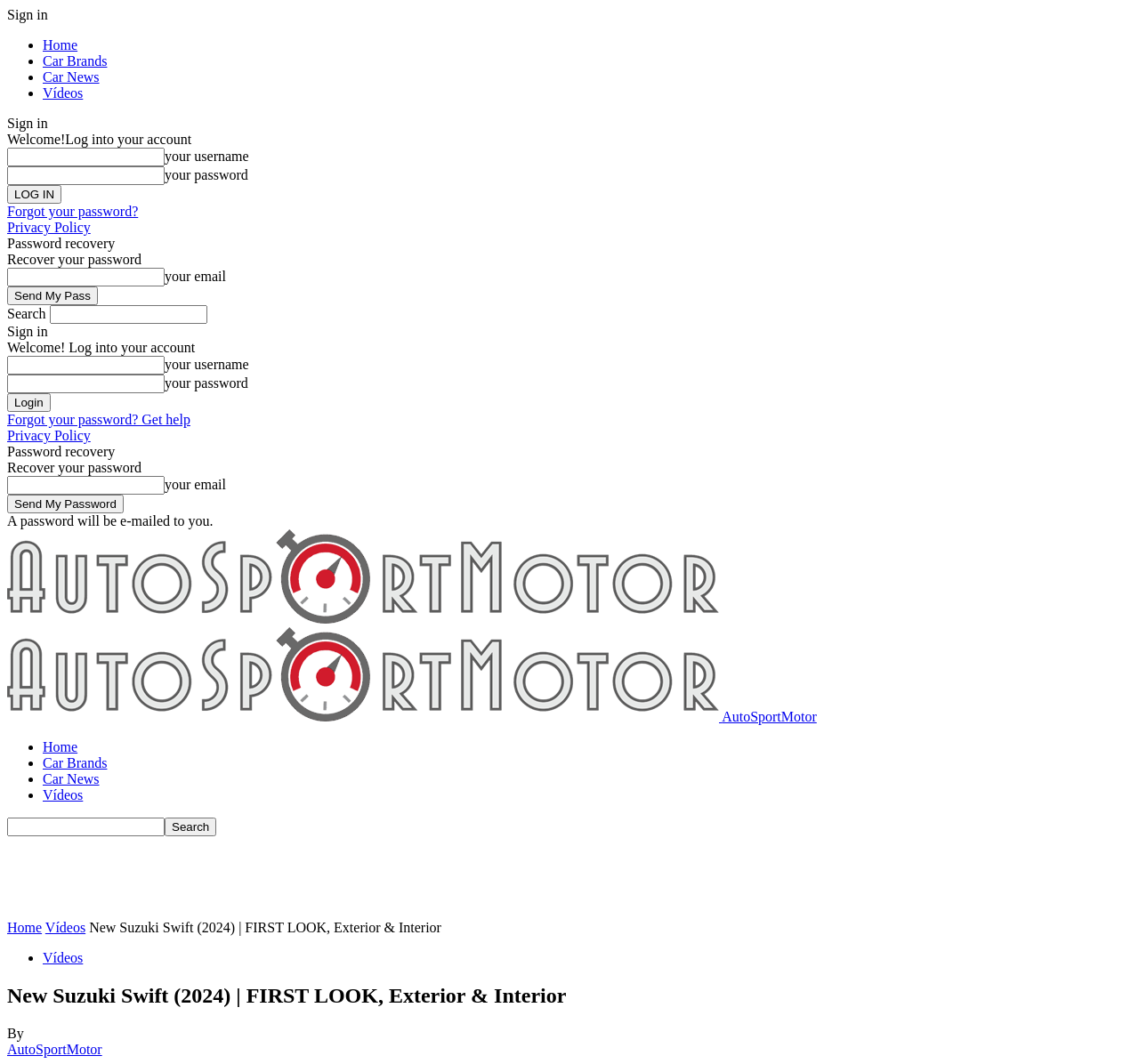Please specify the bounding box coordinates of the element that should be clicked to execute the given instruction: 'Click on Car Brands'. Ensure the coordinates are four float numbers between 0 and 1, expressed as [left, top, right, bottom].

[0.038, 0.05, 0.094, 0.064]